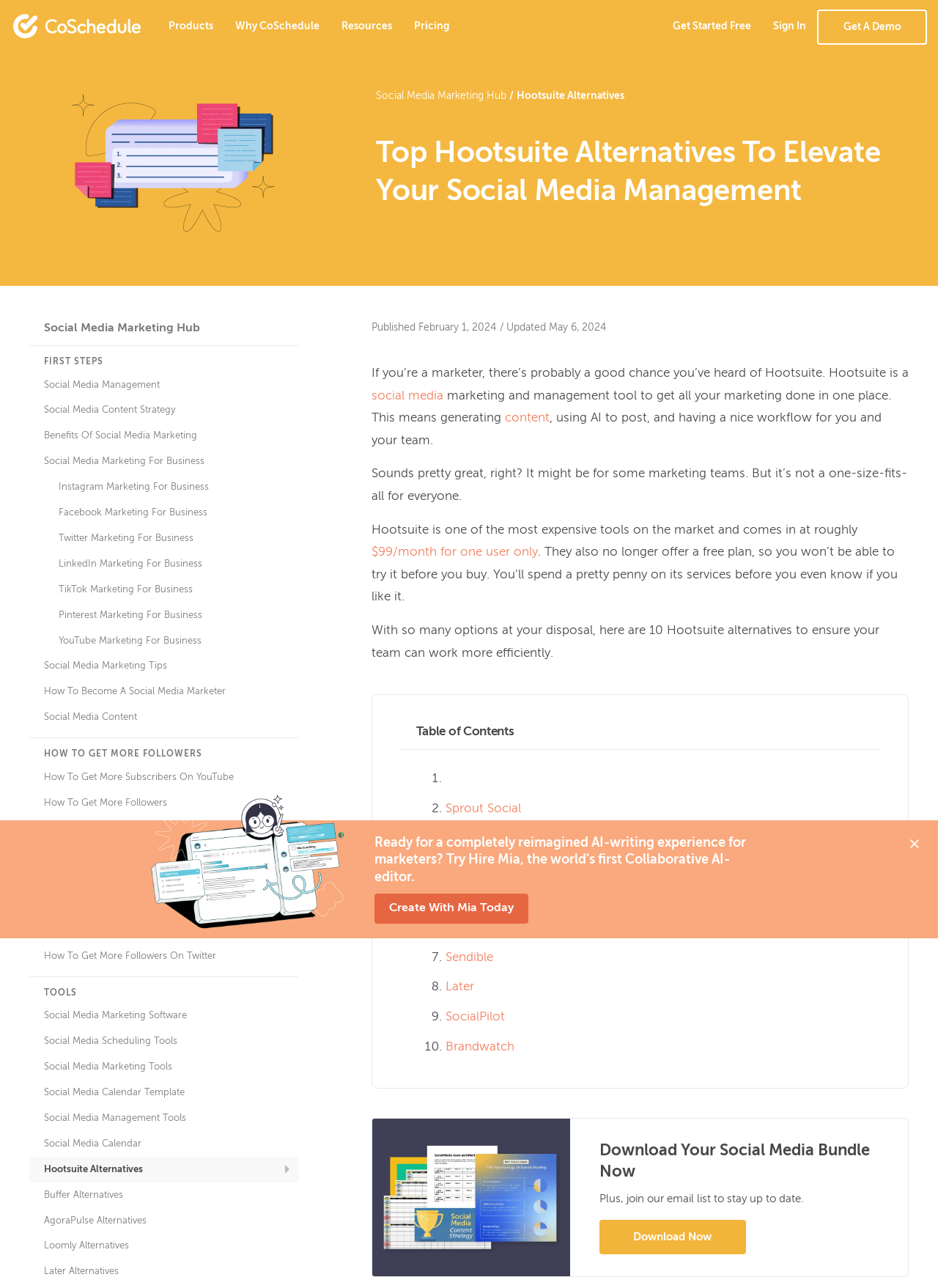Find the bounding box coordinates of the clickable region needed to perform the following instruction: "Click on the 'Social Media Marketing Hub' link". The coordinates should be provided as four float numbers between 0 and 1, i.e., [left, top, right, bottom].

[0.401, 0.071, 0.54, 0.079]